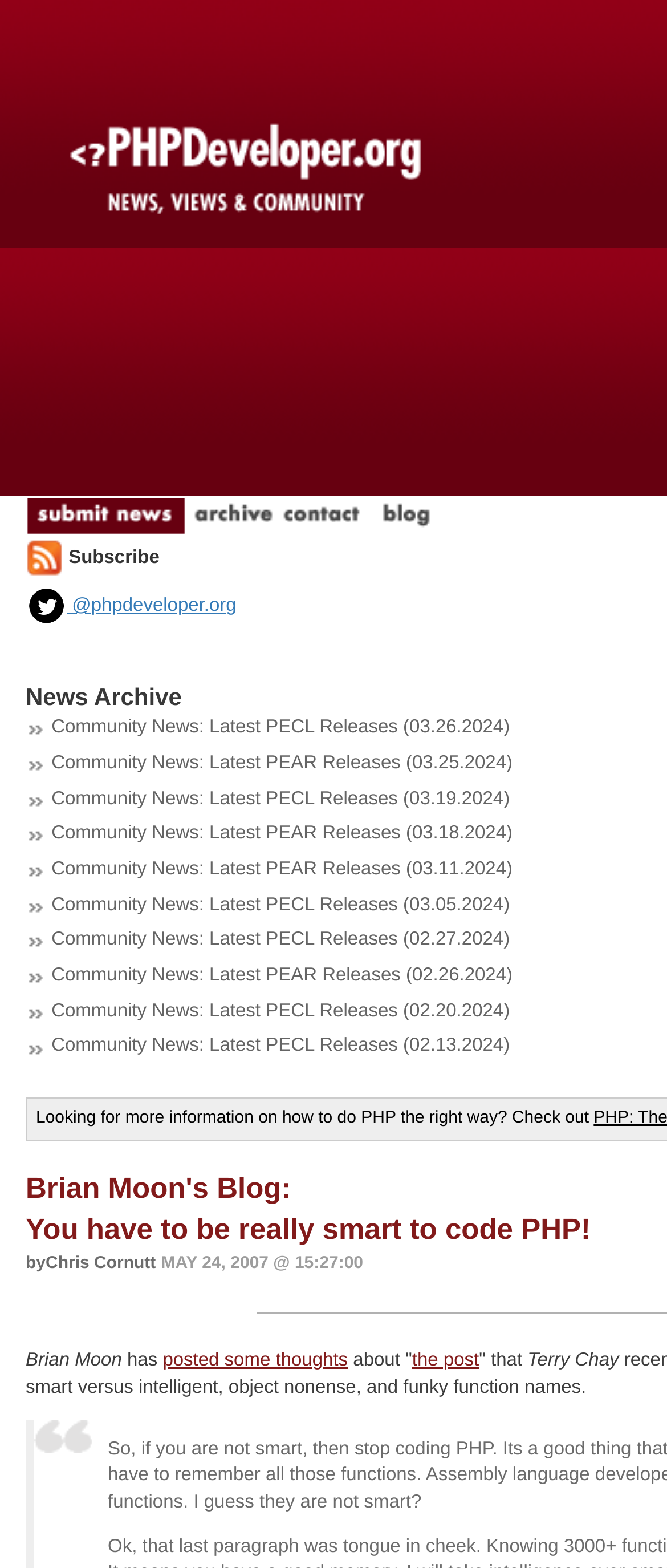Given the element description parent_node: Subscribe, specify the bounding box coordinates of the corresponding UI element in the format (top-left x, top-left y, bottom-right x, bottom-right y). All values must be between 0 and 1.

[0.038, 0.349, 0.095, 0.362]